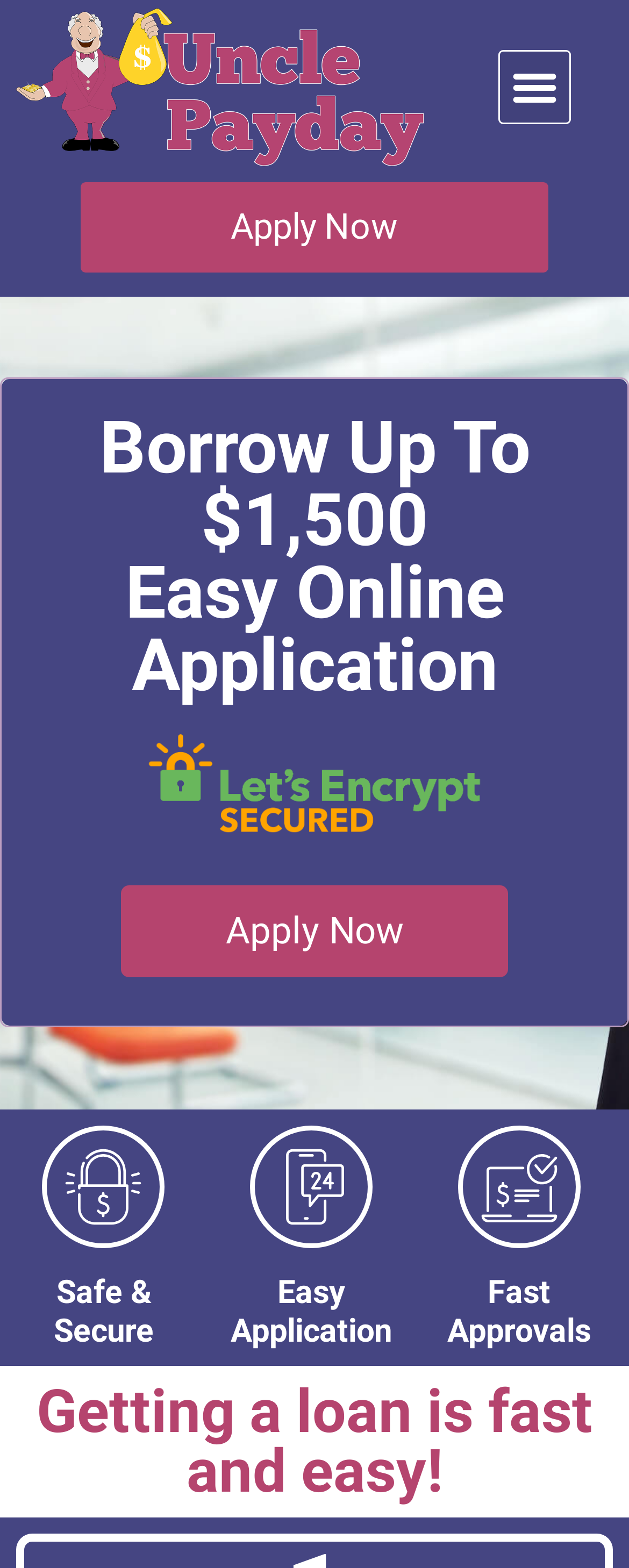Create a detailed description of the webpage's content and layout.

The webpage is about Best Payday Loan Companies, with the main focus on applying for a loan. At the top left corner, there is an "Uncle Payday Logo" image, which is also a link. Next to it, on the top right corner, there is a "Menu Toggle" button. 

Below the logo, there is a prominent "Apply Now" button, accompanied by two lines of text: "Borrow Up To $1,500" and "Easy Online Application". This section is likely a call-to-action to encourage users to apply for a loan.

Further down, there is another "Apply Now" button, which is similar to the previous one. Below this button, there are three sections, each consisting of an image and a heading. The headings are "Safe & Secure", "Easy Application", and "Fast Approvals", respectively. These sections likely highlight the benefits of using the service.

At the bottom of the page, there is a paragraph of text that reads "Getting a loan is fast and easy!". This text is likely a summary of the service's value proposition.